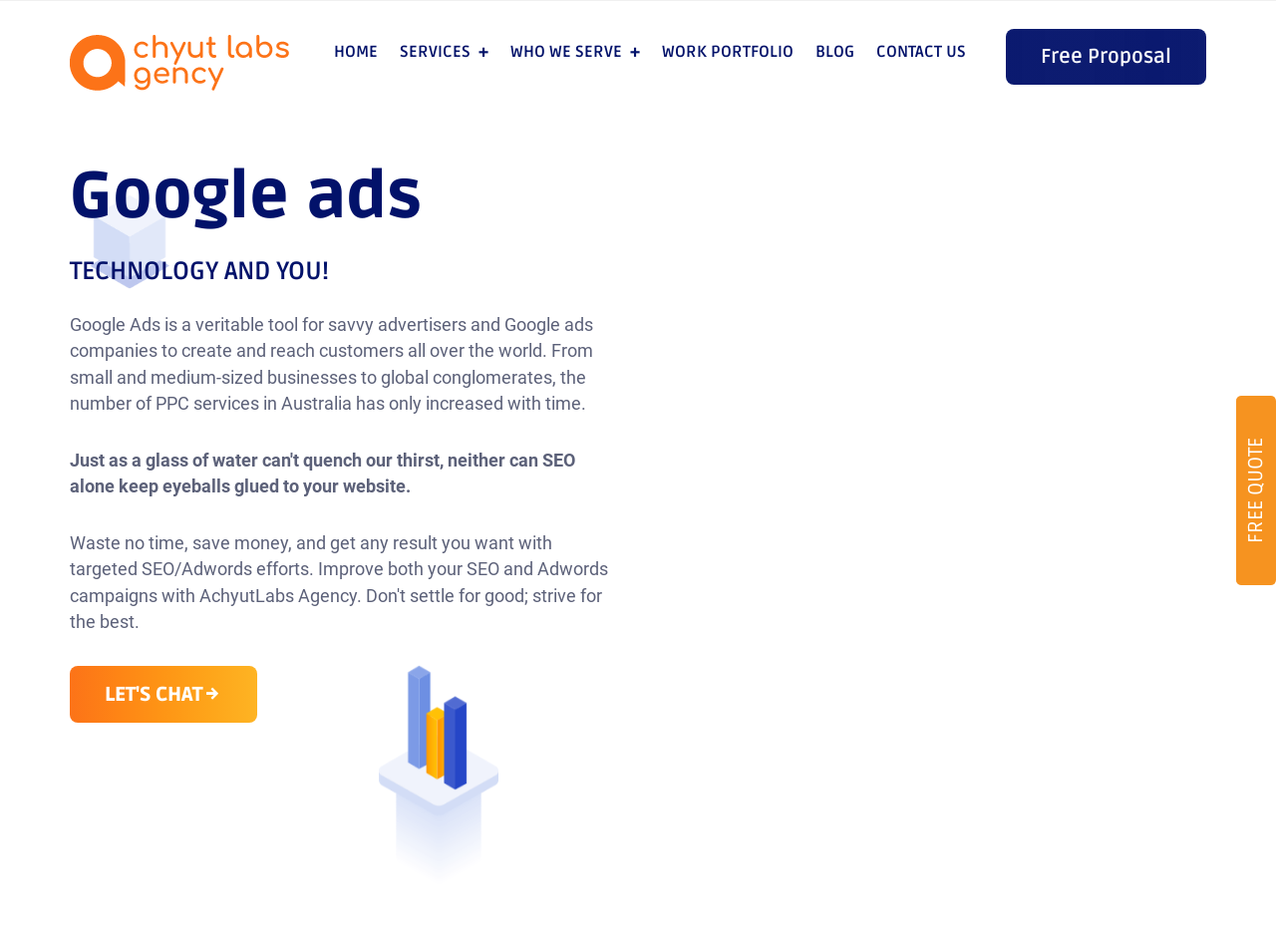Provide a thorough summary of the webpage.

The webpage is about Achyut Labs, a leading PPC and Facebook Marketing agency. At the top, there is a navigation menu with links to "HOME", "SERVICES", "WHO WE SERVE", "WORK PORTFOLIO", "BLOG", and "CONTACT US". The "SERVICES" and "WHO WE SERVE" options have a "+" icon next to them. 

On the left side, there is a prominent image, although its content is not specified. Below the navigation menu, there are two headings: "Google ads" and "TECHNOLOGY AND YOU!". 

Under these headings, there is a paragraph of text that explains the benefits of Google Ads for businesses of all sizes. To the right of this text, there is a decorative image called "particle2". 

Further down, there is another image, although its content is not specified. At the bottom right, there is a call-to-action link to "FREE QUOTE" and another link to "Free Proposal" above it.